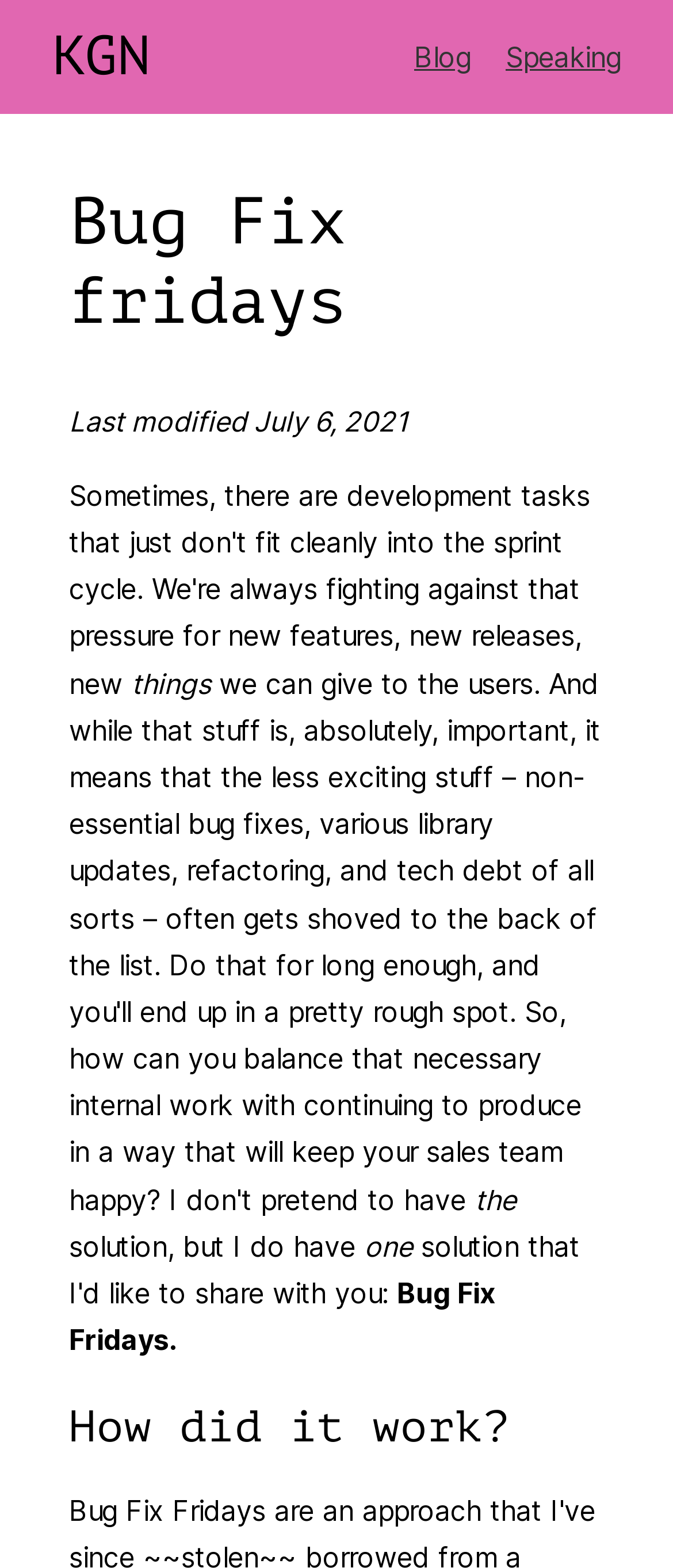Generate the text of the webpage's primary heading.

Bug Fix fridays